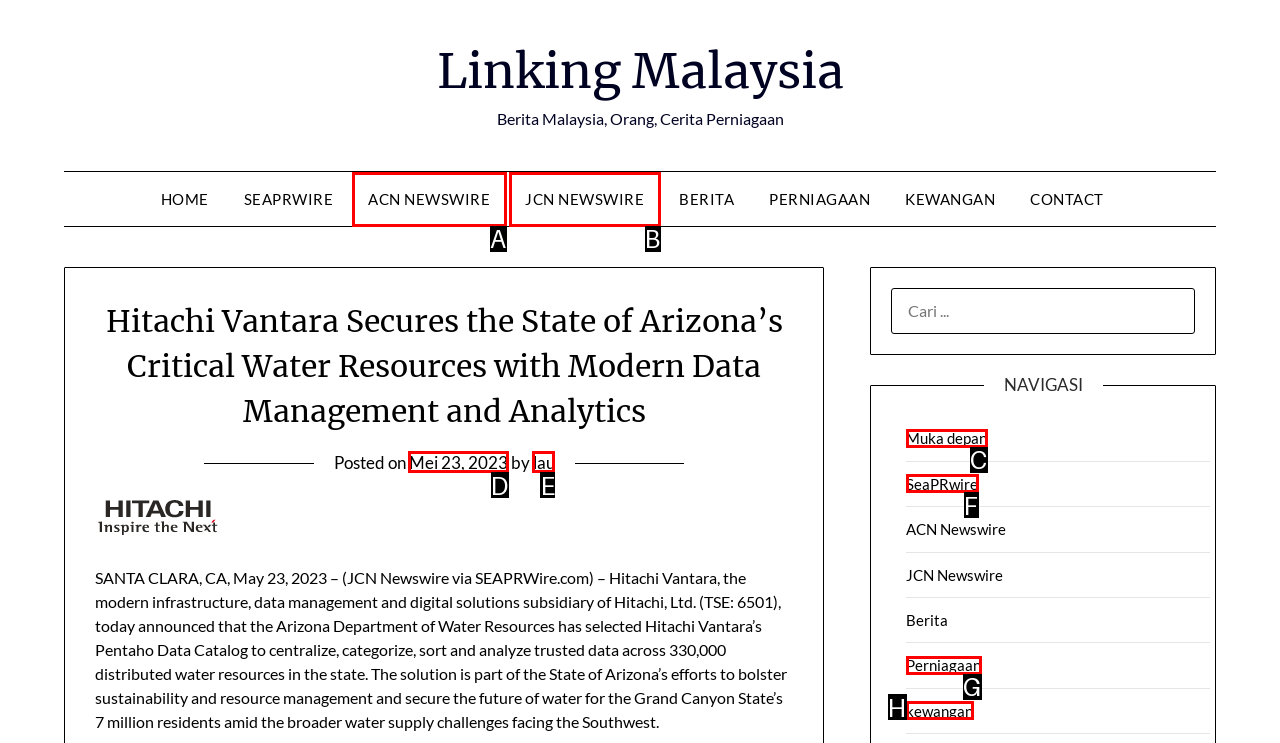Specify which element within the red bounding boxes should be clicked for this task: Learn more about Utility Fleet Training & Consulting Respond with the letter of the correct option.

None